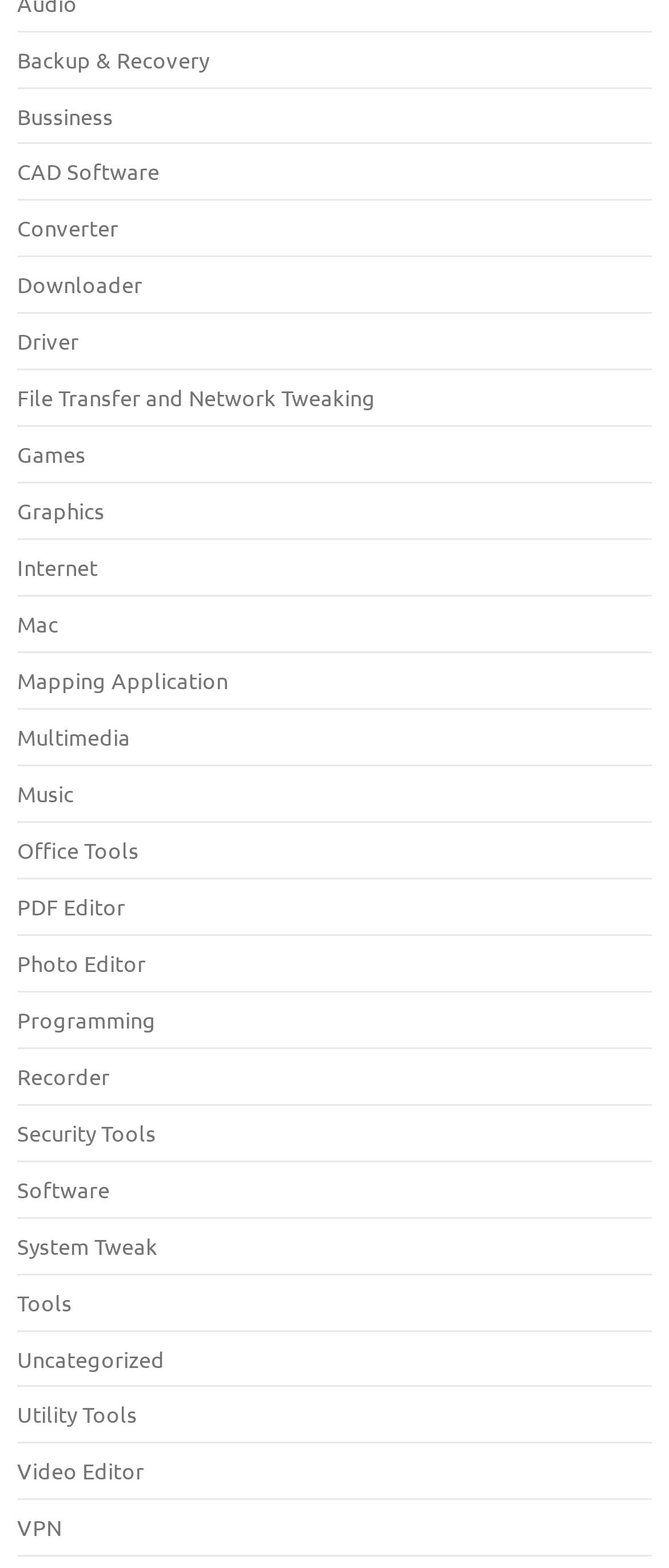Find the UI element described as: "Bussiness" and predict its bounding box coordinates. Ensure the coordinates are four float numbers between 0 and 1, [left, top, right, bottom].

[0.026, 0.064, 0.169, 0.083]